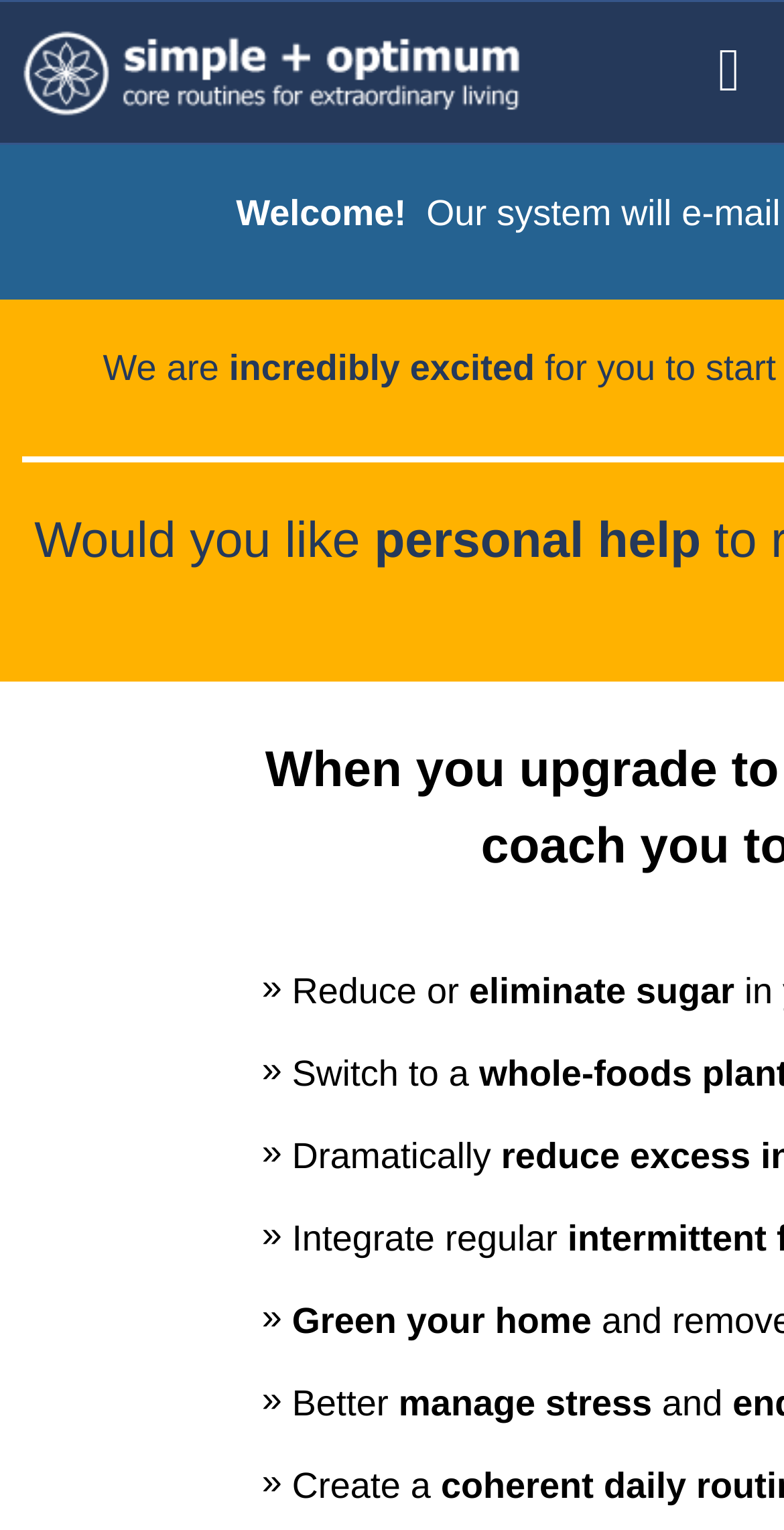Answer the question below in one word or phrase:
What is the company name?

Simple+Optimum